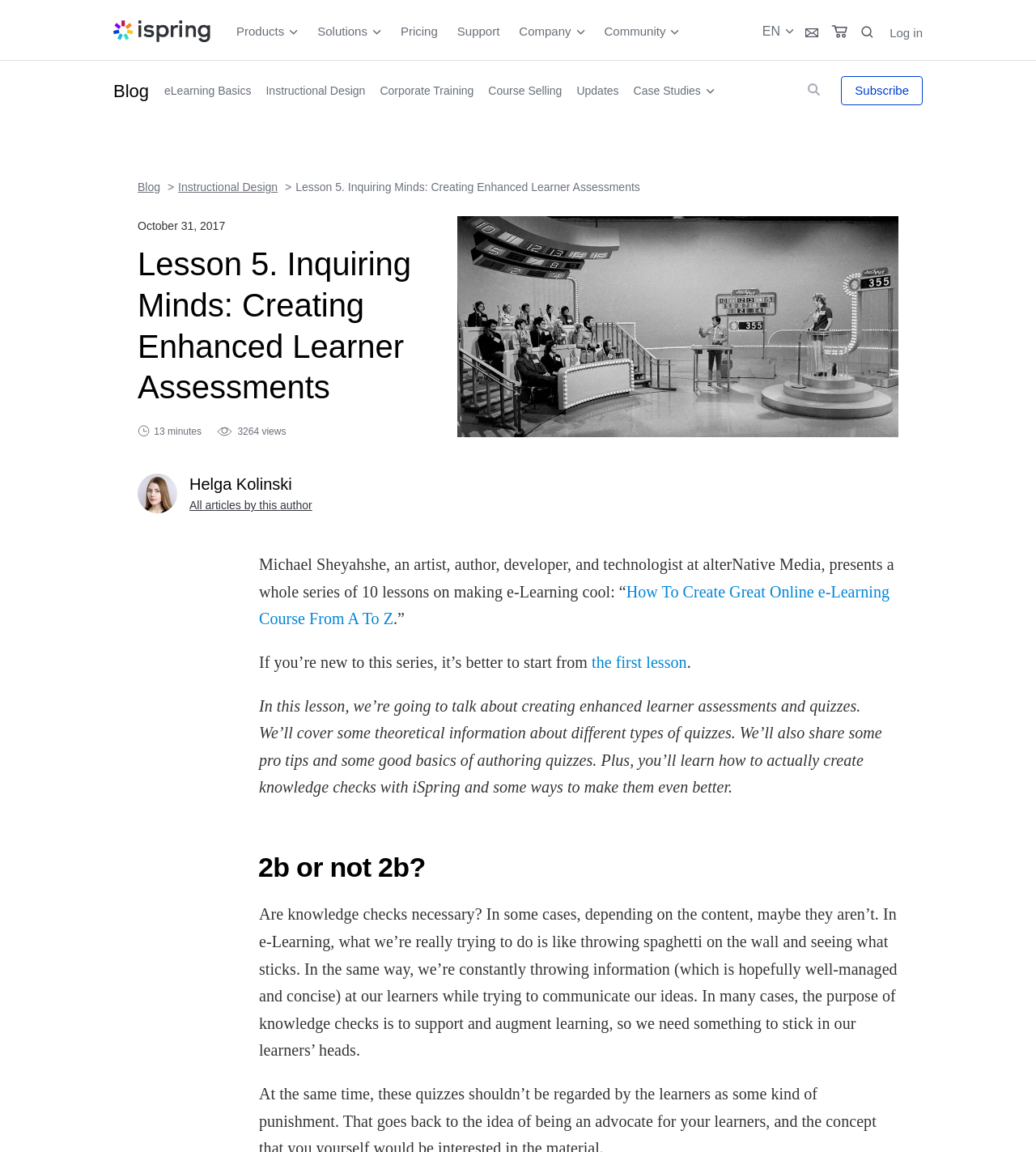Determine the bounding box coordinates of the area to click in order to meet this instruction: "Read the blog post by Helga Kolinski".

[0.183, 0.434, 0.301, 0.445]